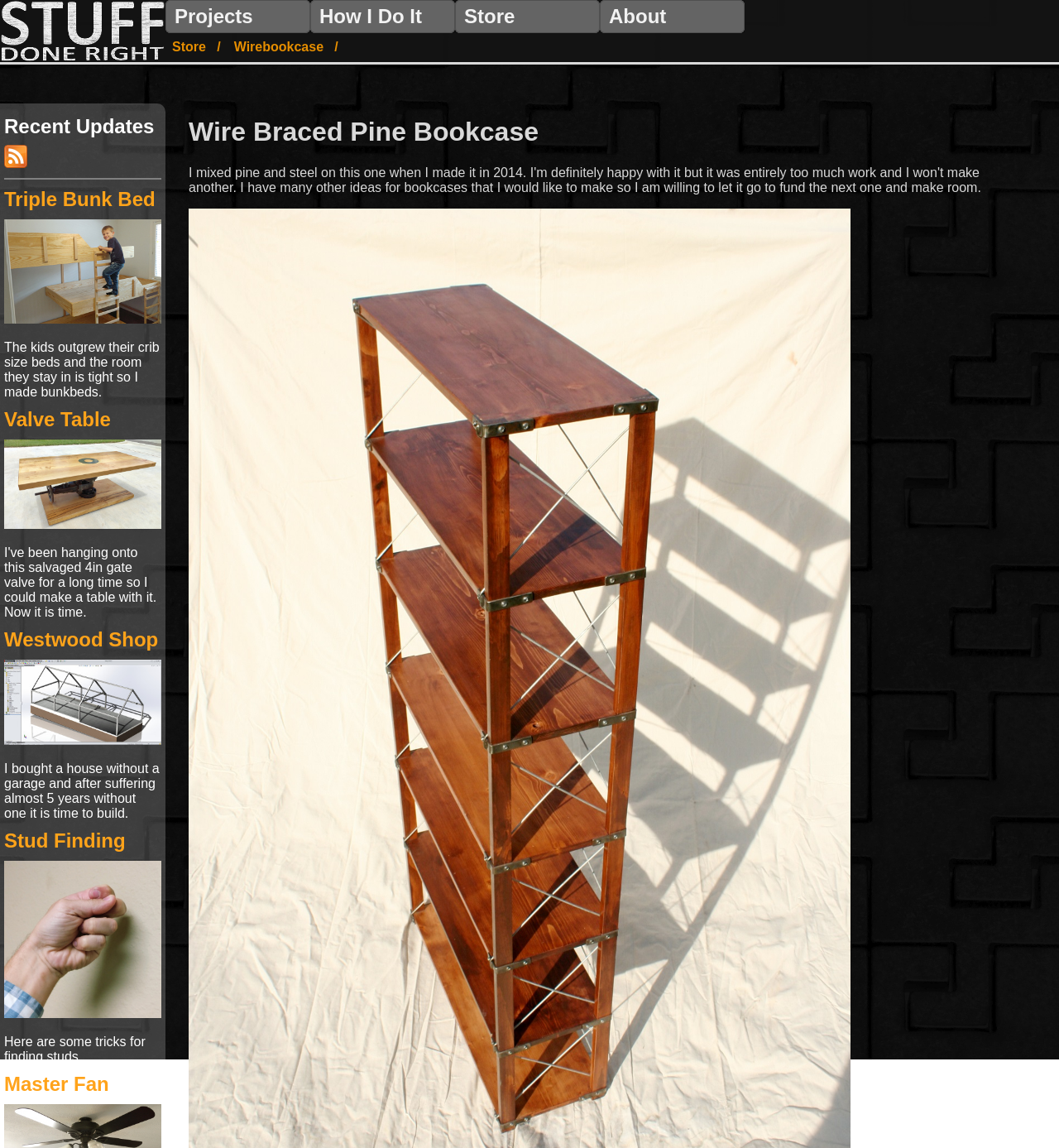Is there a project related to a garage on this webpage?
Using the visual information from the image, give a one-word or short-phrase answer.

Yes